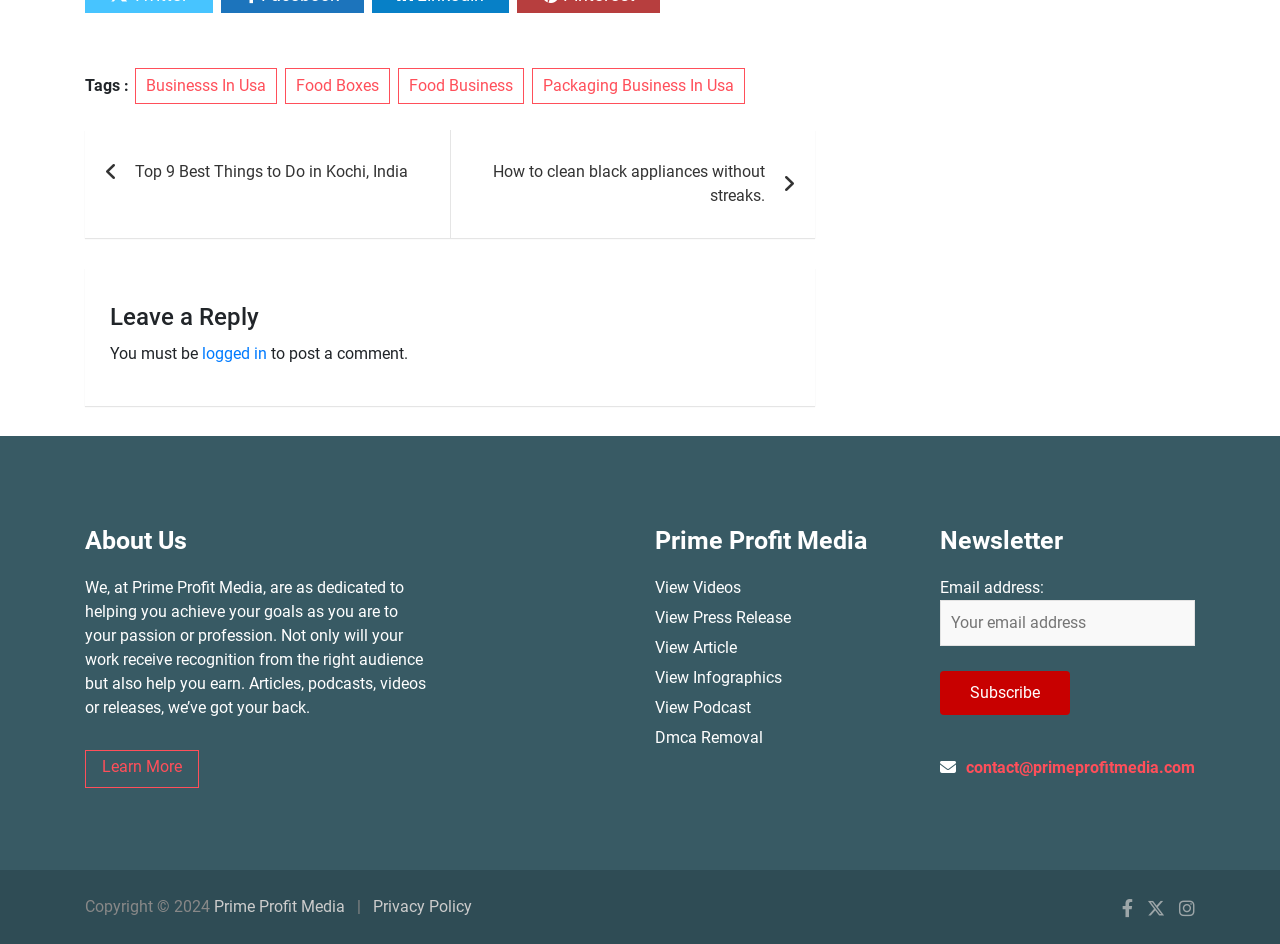Reply to the question with a single word or phrase:
What is required to post a comment?

Logged in